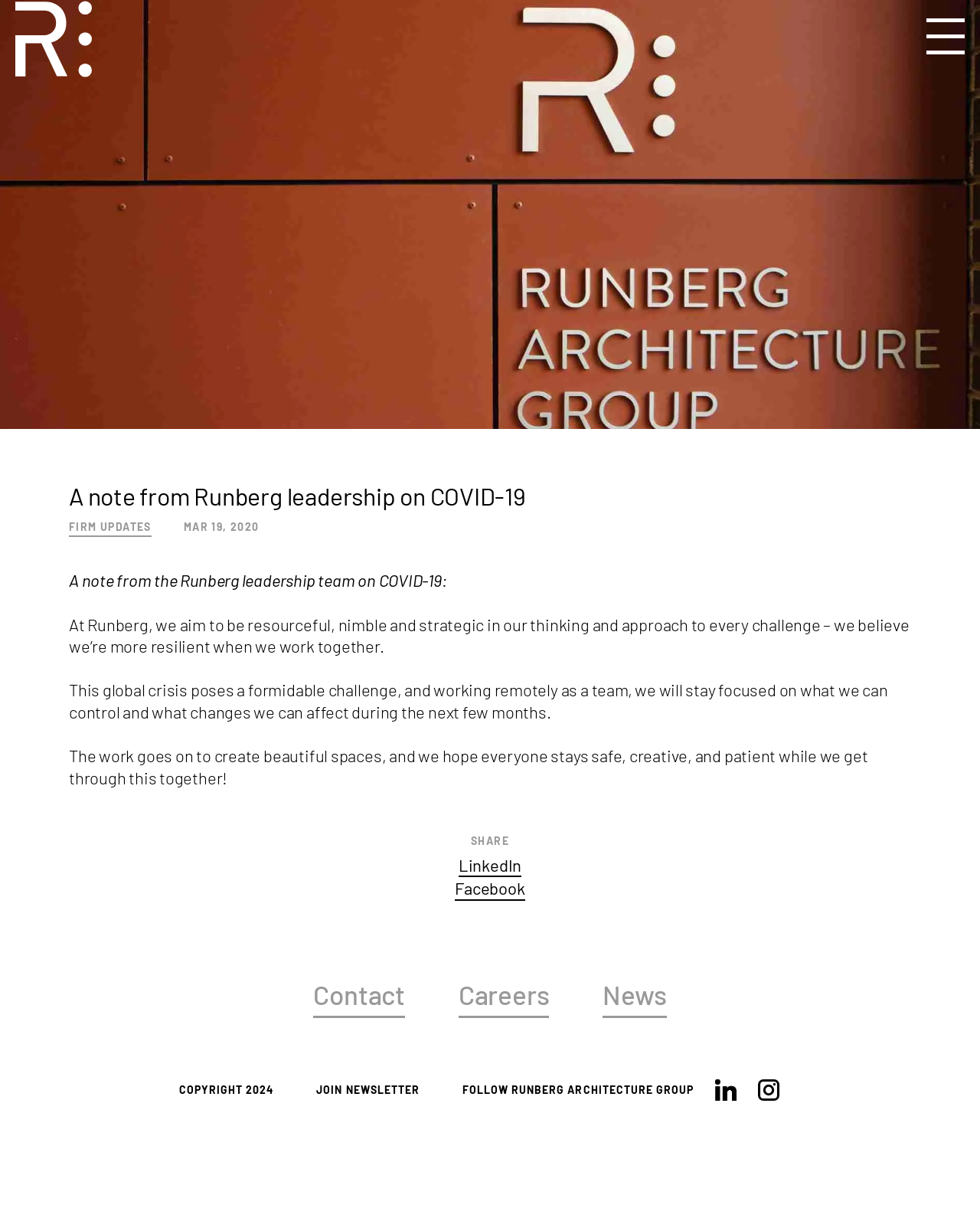Based on the description "News", find the bounding box of the specified UI element.

[0.615, 0.81, 0.68, 0.843]